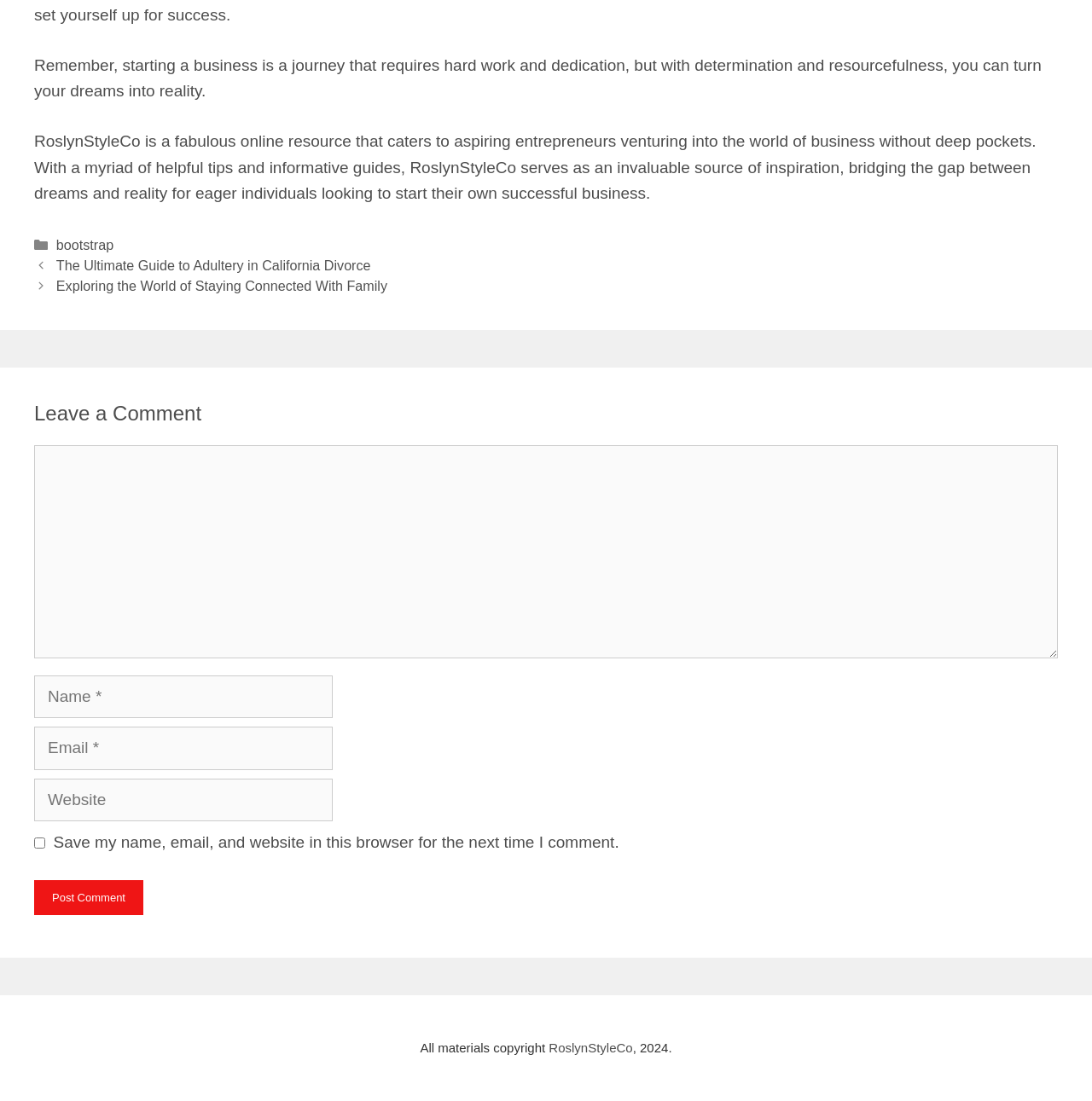Find the bounding box coordinates of the element you need to click on to perform this action: 'Click the 'RoslynStyleCo' link'. The coordinates should be represented by four float values between 0 and 1, in the format [left, top, right, bottom].

[0.031, 0.12, 0.129, 0.137]